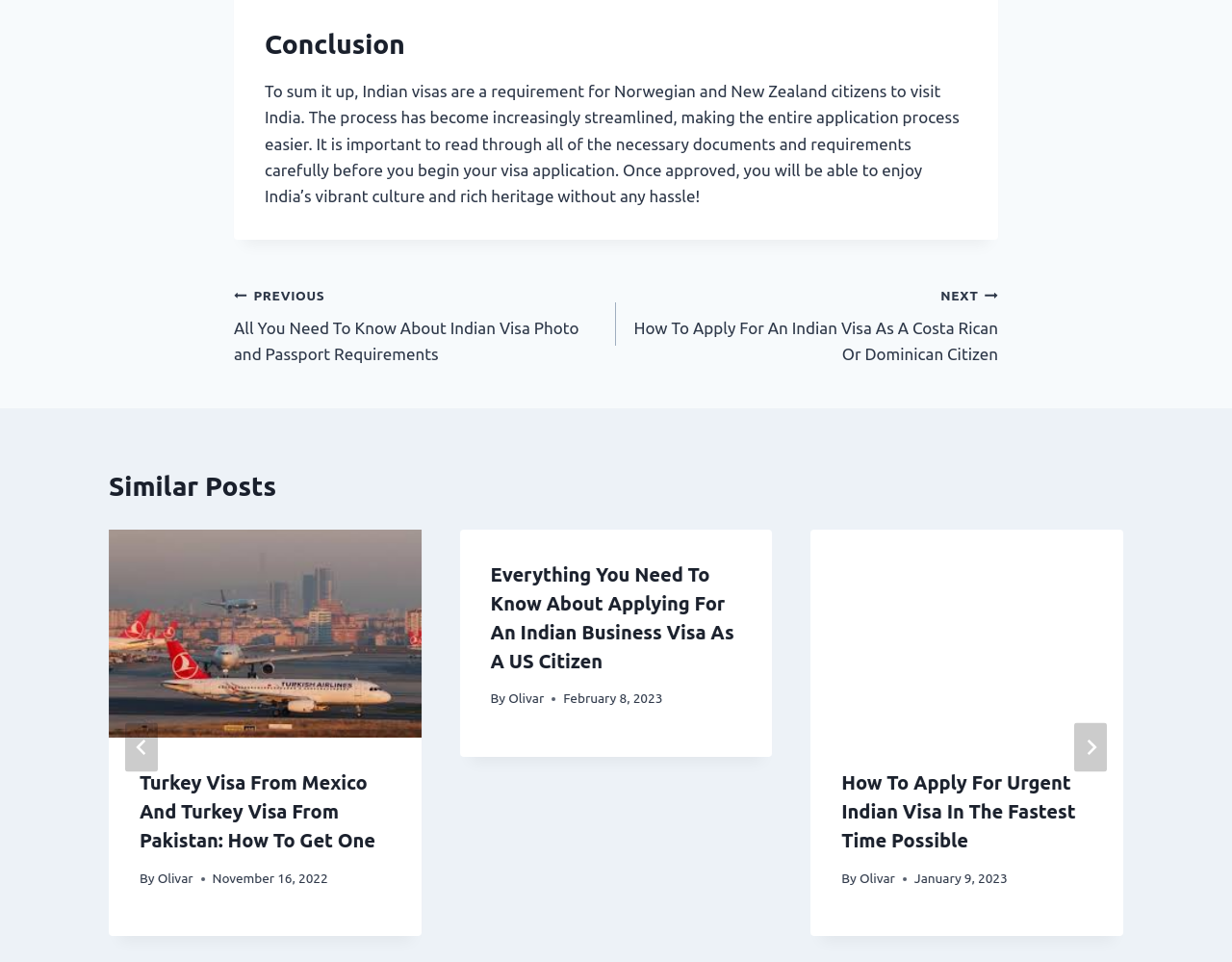What is the date of the third similar post?
Identify the answer in the screenshot and reply with a single word or phrase.

January 9, 2023